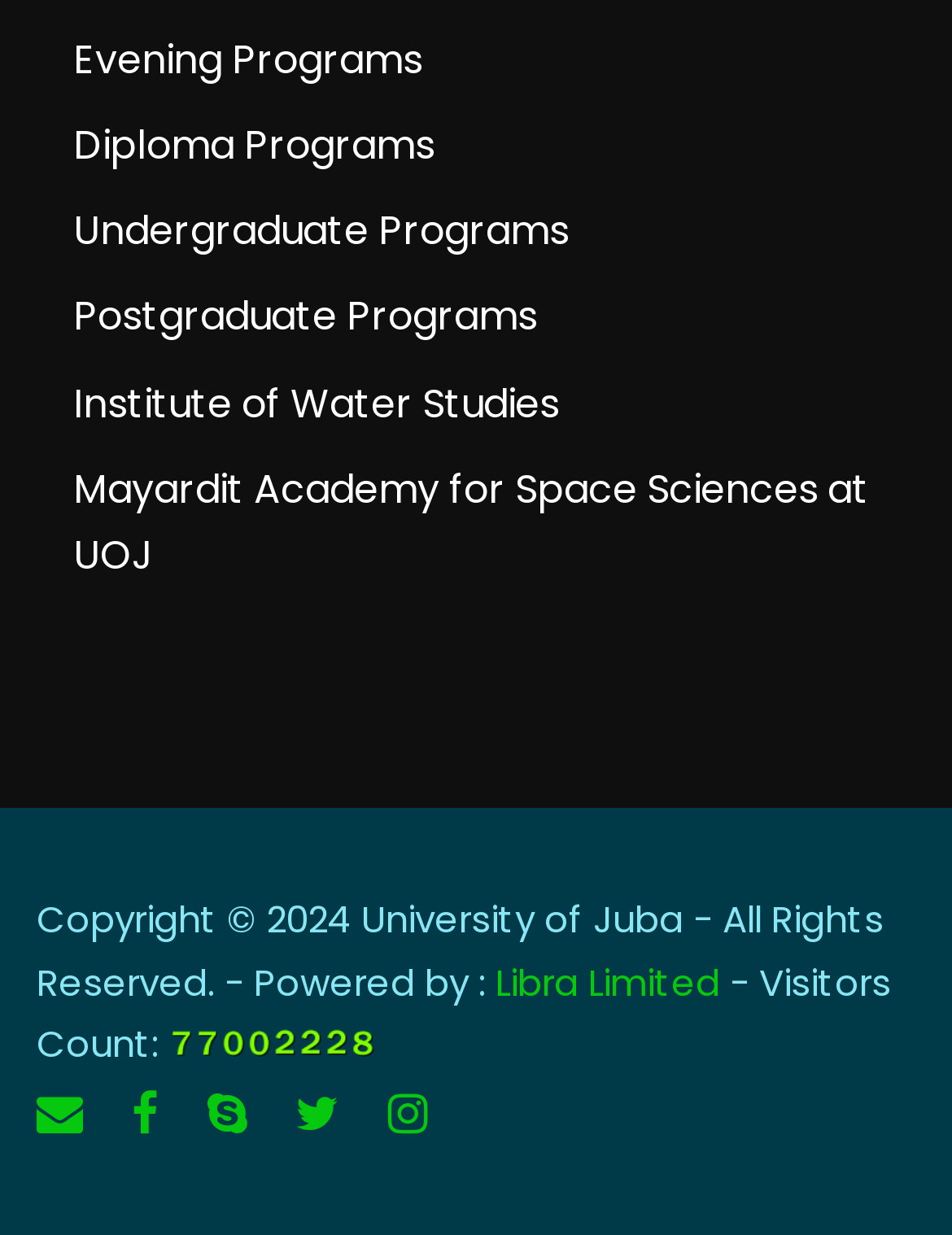Locate the bounding box coordinates of the element that should be clicked to fulfill the instruction: "Visit Diploma Programs".

[0.077, 0.095, 0.456, 0.14]